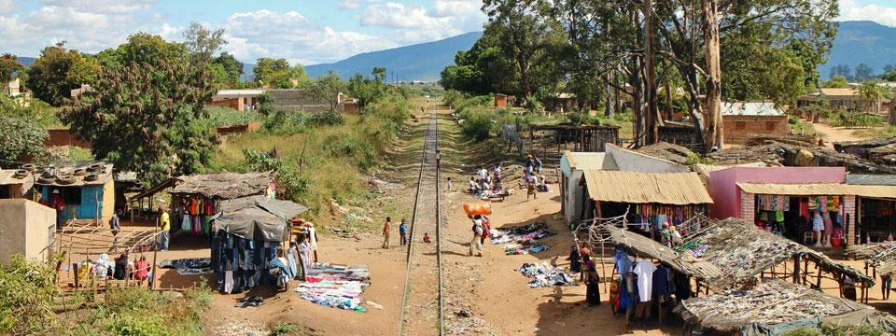Break down the image into a detailed narrative.

The image captures a vibrant scene of a bustling marketplace located near a railway line, potentially in a rural area. Stalls adorned with colorful clothing and textiles line both sides of the tracks, showcasing an array of goods for sale. People can be seen engaging in commerce and socializing, adding life and movement to the setting. The backdrop features lush greenery, with trees and distant hills under a bright blue sky dotted with clouds, contributing to the serene yet lively atmosphere. This image may represent the socioeconomic dynamics of communities engaging in trade and interaction, reflecting the diverse activities within contributing research projects in land systems and sustainability.